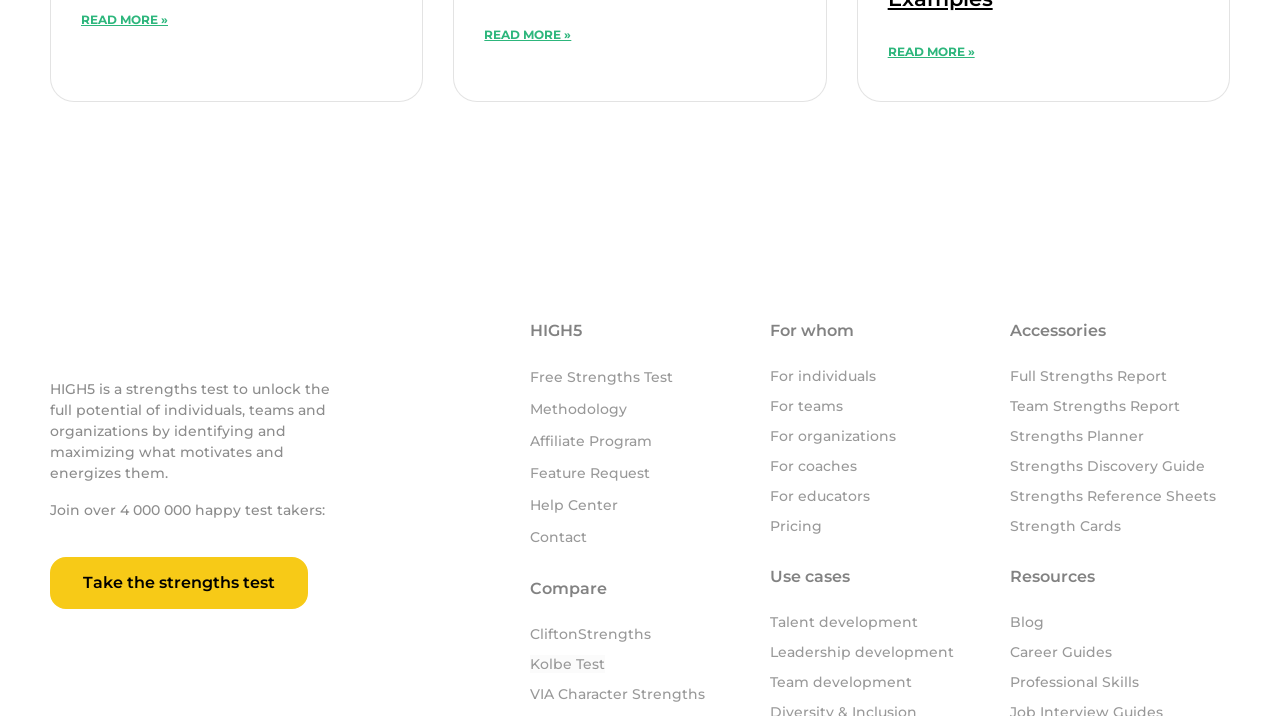Locate the bounding box coordinates of the region to be clicked to comply with the following instruction: "Take the strengths test". The coordinates must be four float numbers between 0 and 1, in the form [left, top, right, bottom].

[0.039, 0.778, 0.241, 0.851]